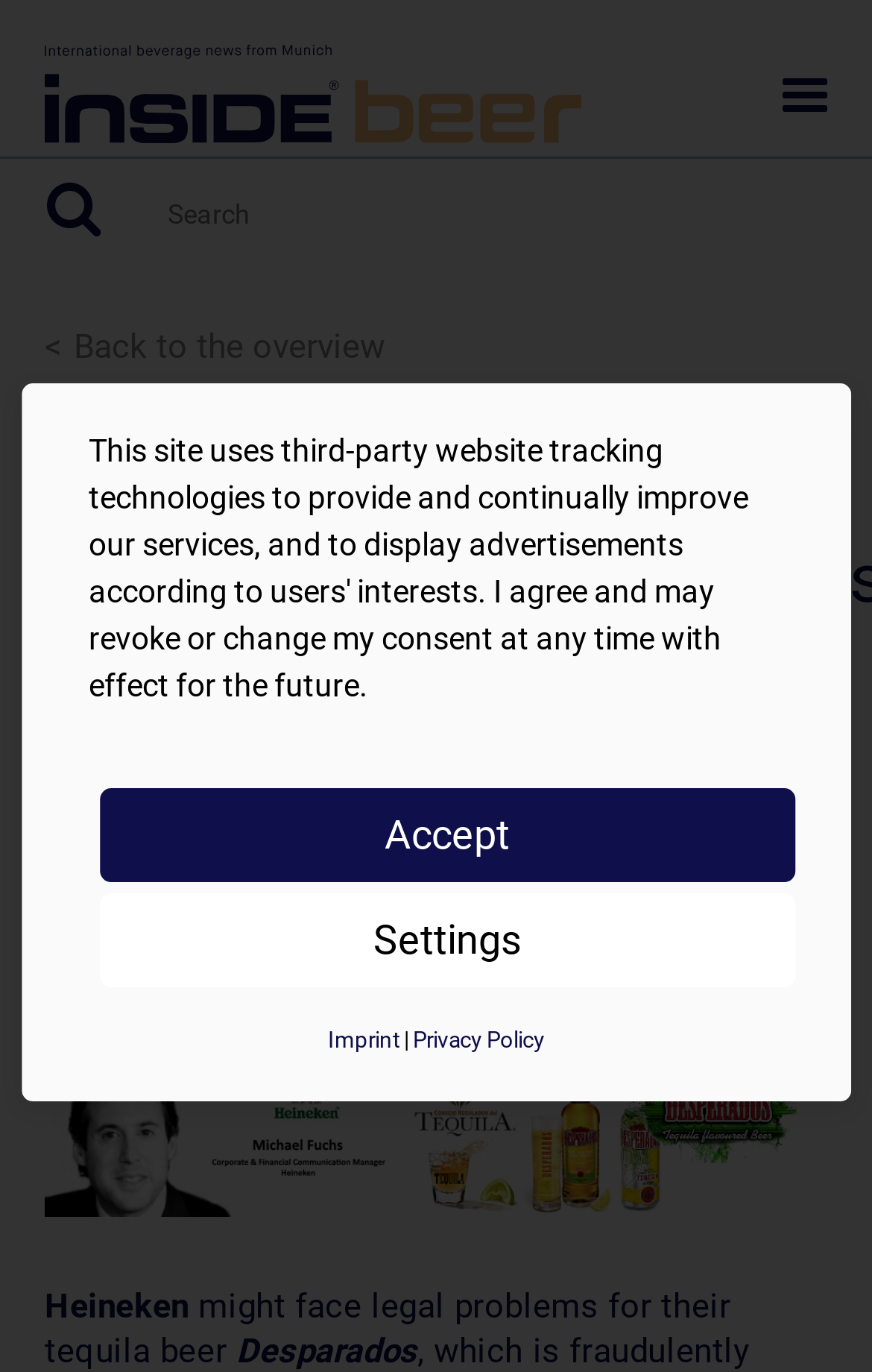When was the article published?
Please respond to the question with a detailed and thorough explanation.

The publication date of the article is mentioned at the top of the page, which is 26th June 2017.